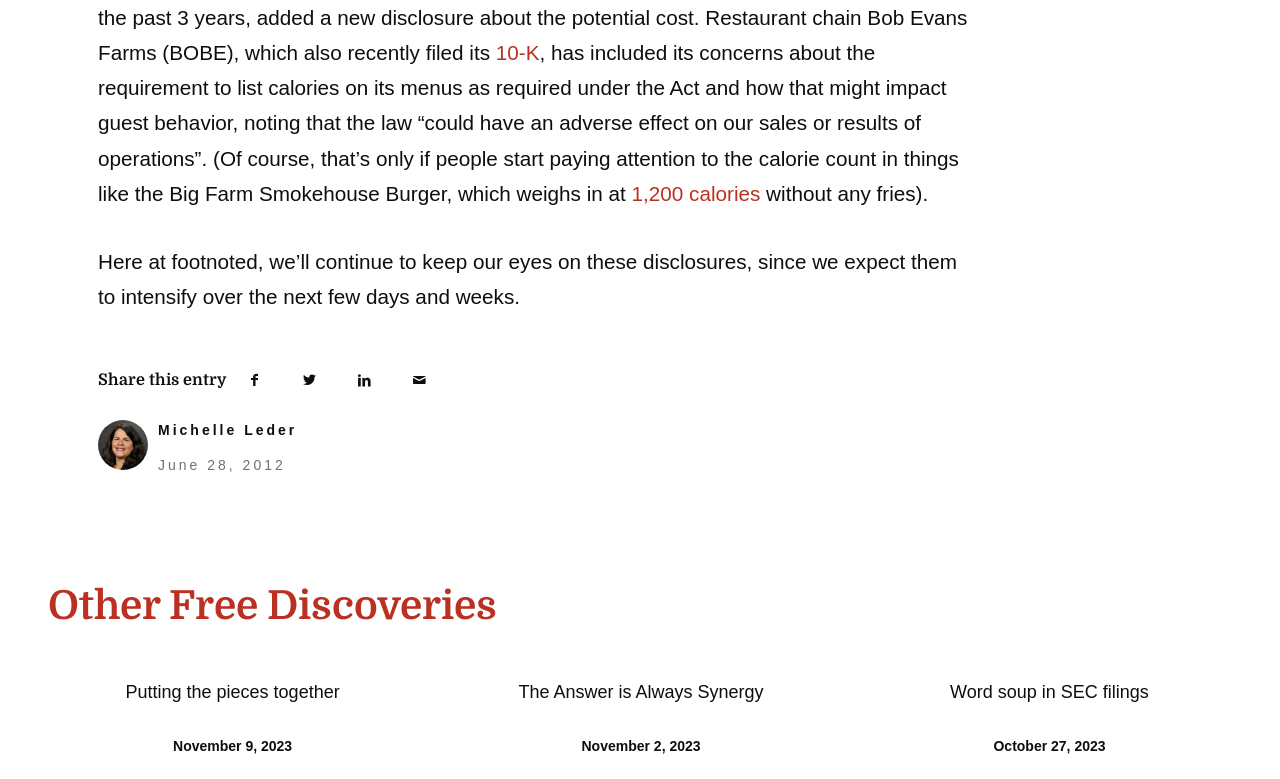Specify the bounding box coordinates for the region that must be clicked to perform the given instruction: "Read 'Putting the pieces together'".

[0.098, 0.875, 0.265, 0.901]